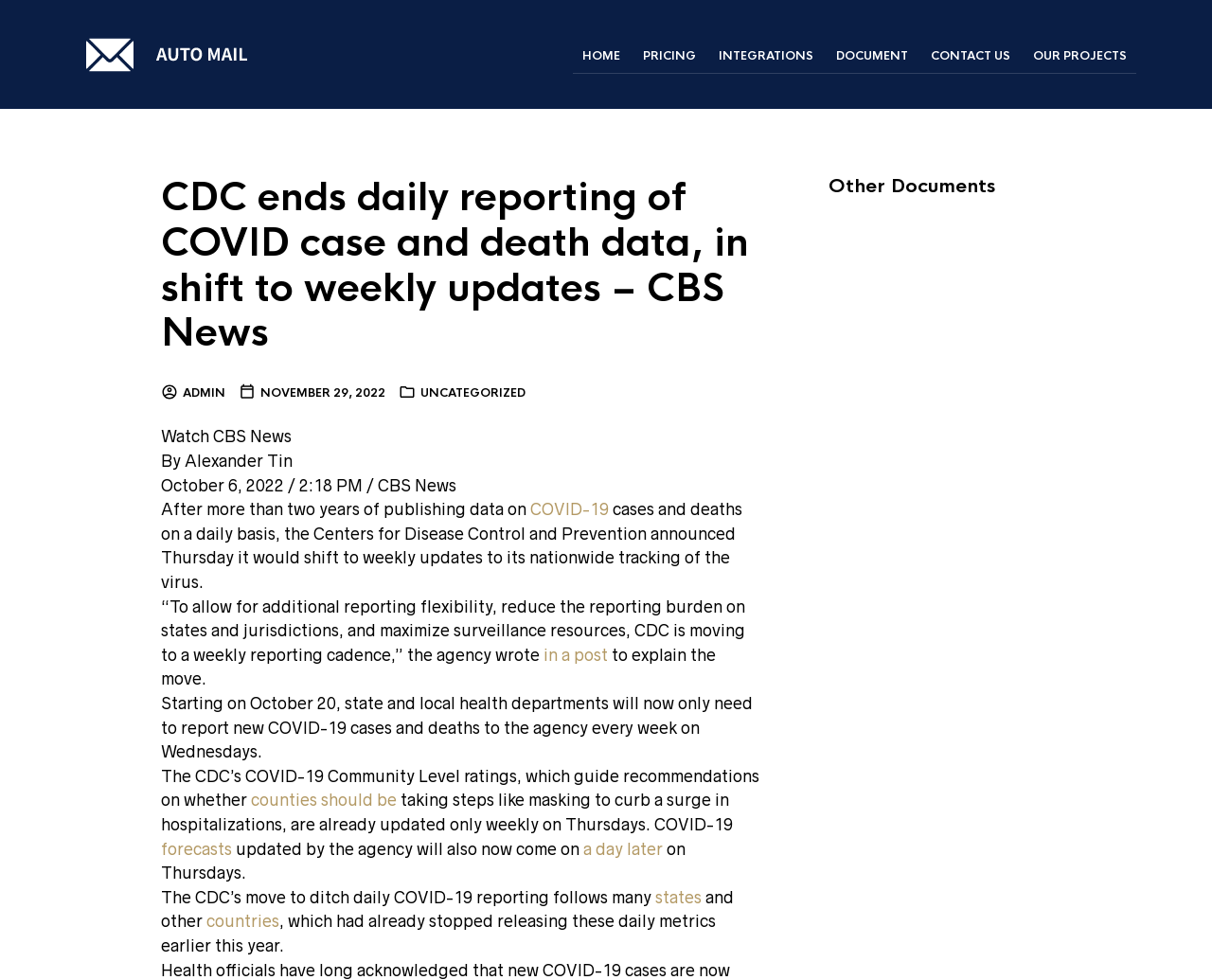Answer the question below with a single word or a brief phrase: 
Who wrote the article?

Alexander Tin